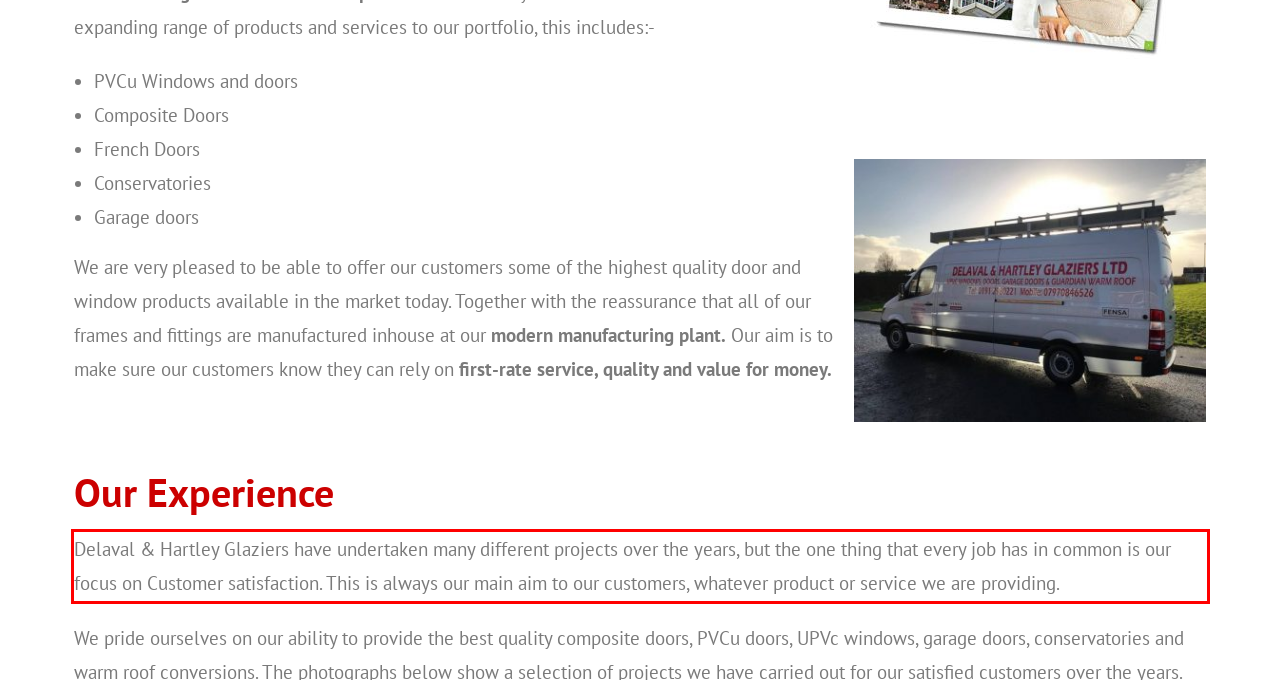Extract and provide the text found inside the red rectangle in the screenshot of the webpage.

Delaval & Hartley Glaziers have undertaken many different projects over the years, but the one thing that every job has in common is our focus on Customer satisfaction. This is always our main aim to our customers, whatever product or service we are providing.